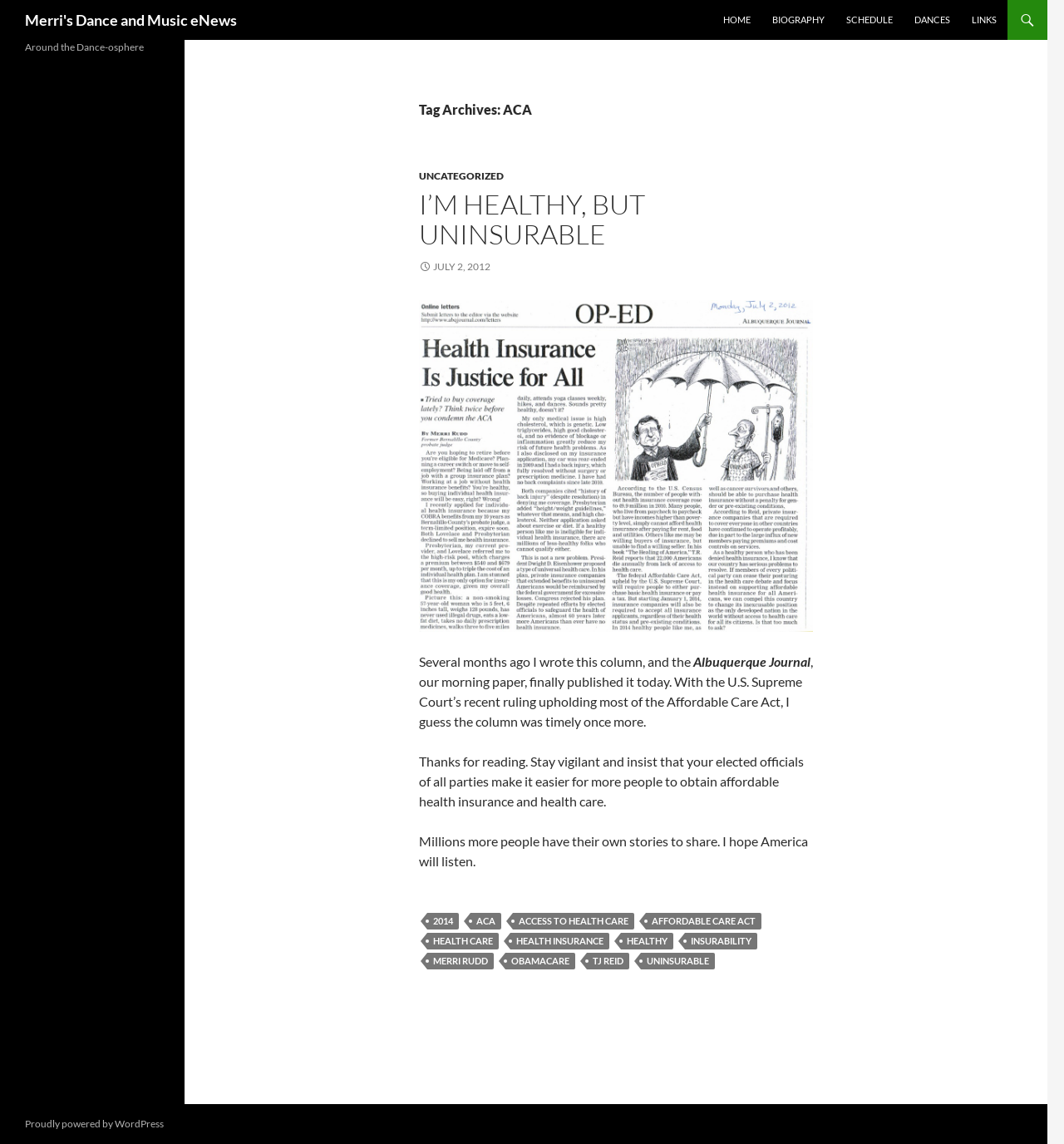Identify the bounding box for the given UI element using the description provided. Coordinates should be in the format (top-left x, top-left y, bottom-right x, bottom-right y) and must be between 0 and 1. Here is the description: Merri Rudd

[0.402, 0.833, 0.464, 0.847]